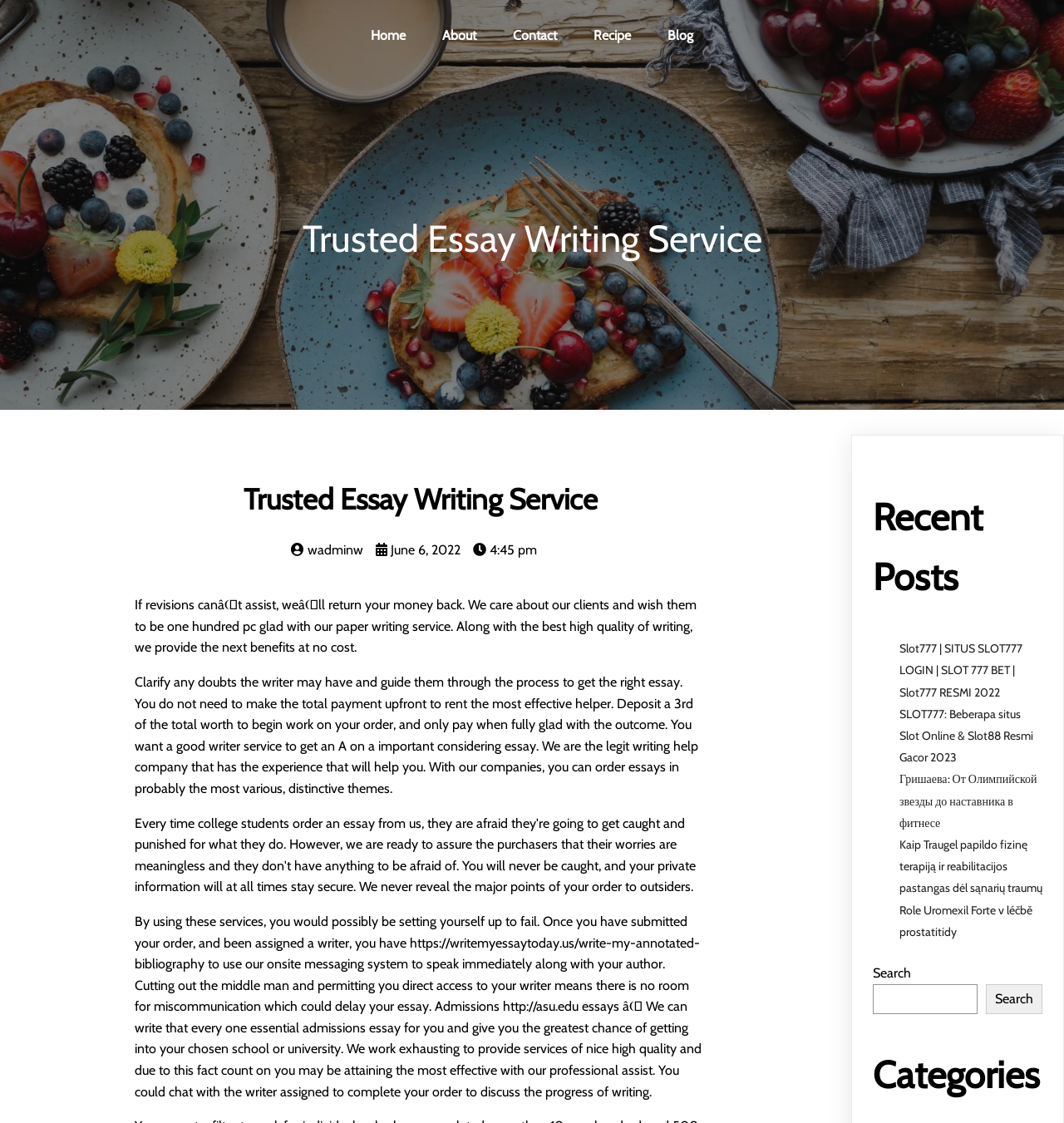Produce a meticulous description of the webpage.

The webpage is a trusted essay writing service, cryptocloudhosting.com. At the top, there are five navigation links: "Home", "About", "Contact", "Recipe", and "Blog", aligned horizontally and evenly spaced. Below these links, the website's title "Trusted Essay Writing Service" is prominently displayed.

On the left side, there are three links with icons: "wadminw", "June 6, 2022", and "4:45 pm". Below these links, there are four paragraphs of text describing the benefits of the essay writing service, including a money-back guarantee, high-quality writing, and direct communication with the writer.

On the right side, there is a section titled "Recent Posts" with five links to different articles, including "Slot777", "SLOT777: Beberapa situs Slot Online & Slot88 Resmi Gacor 2023", and others. Below this section, there is a search bar with a "Search" button.

At the bottom of the page, there is a "Categories" section, but it does not contain any specific categories.